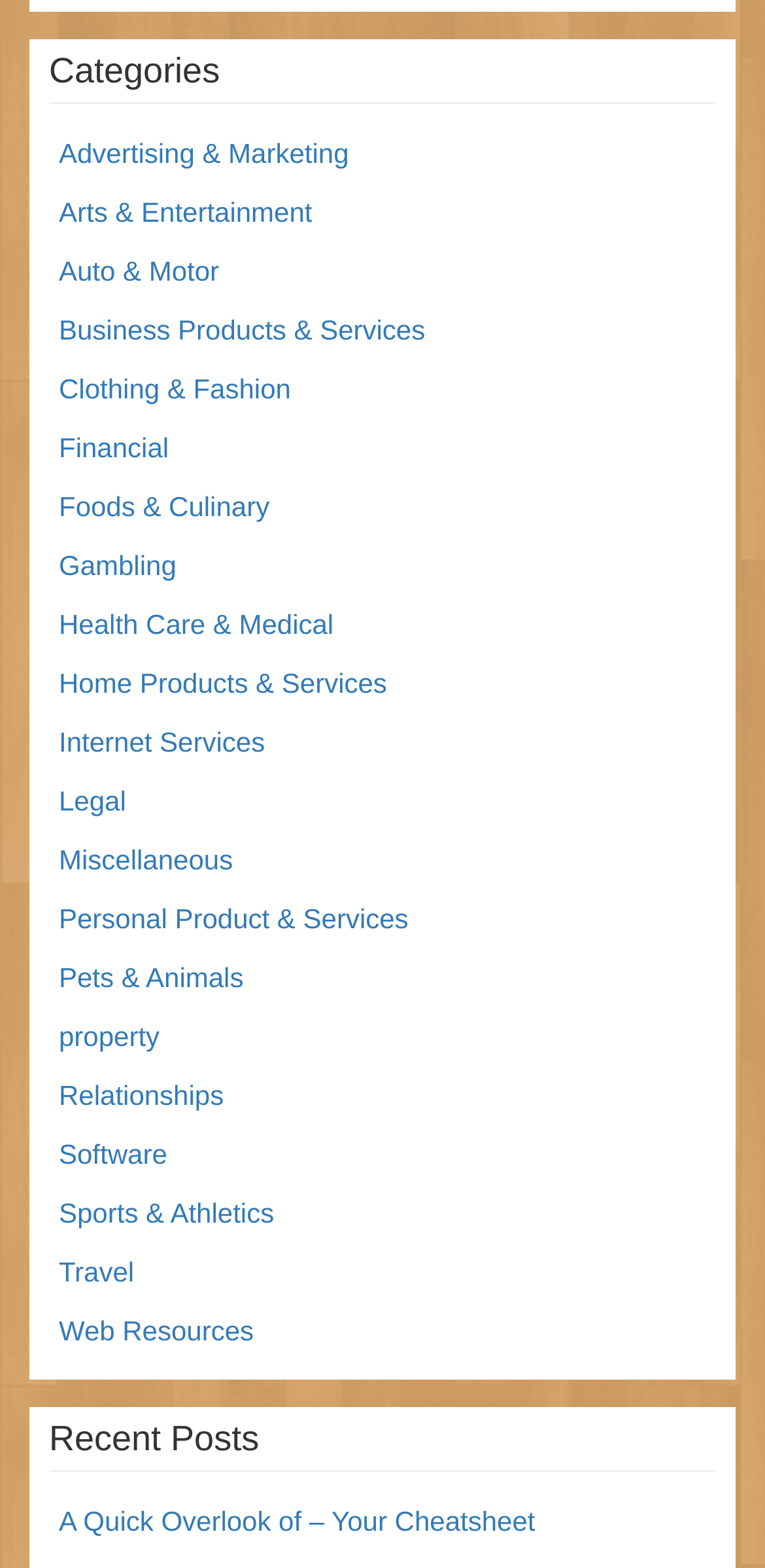What is the last category listed?
We need a detailed and exhaustive answer to the question. Please elaborate.

I looked at the list of categories and found that the last one is 'Web Resources', which is the 18th category.